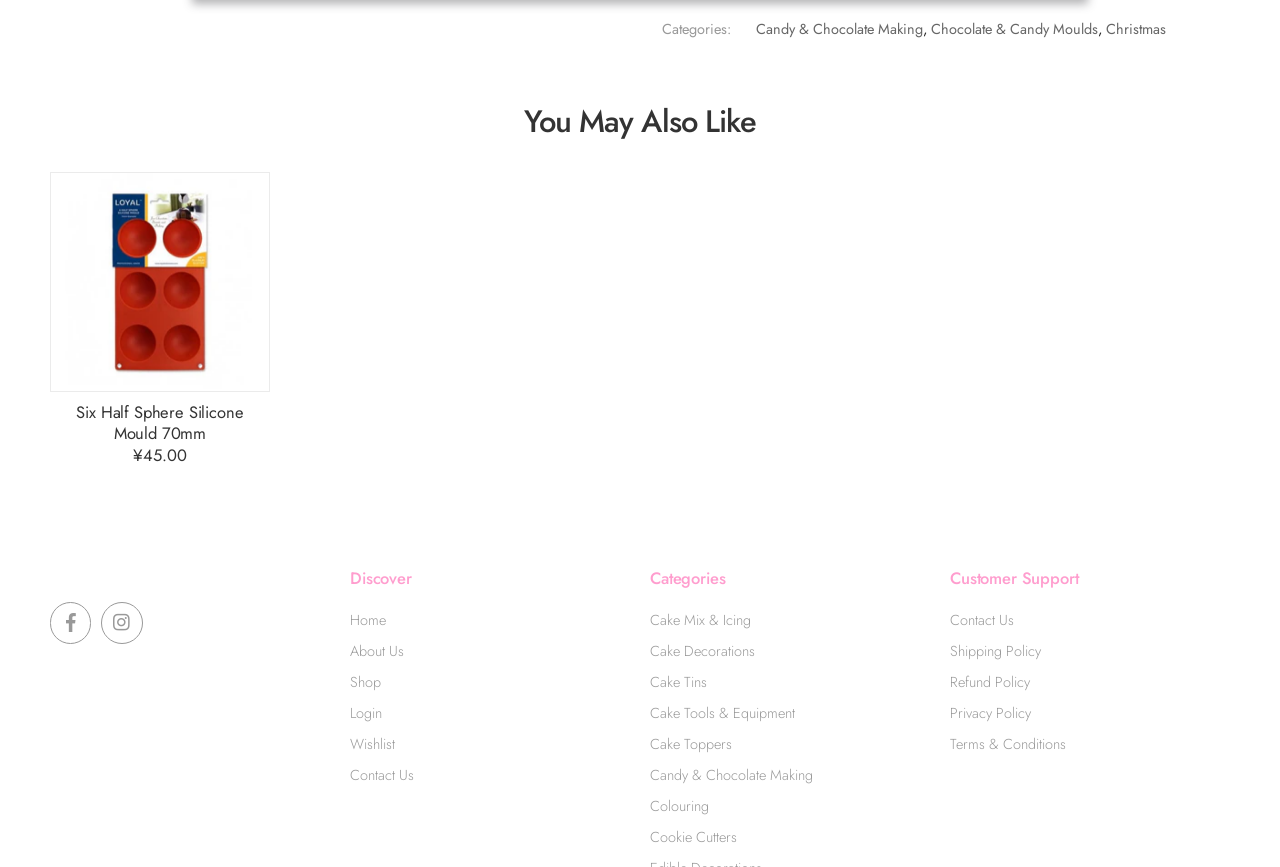Locate the bounding box coordinates of the UI element described by: "Candy & Chocolate Making". Provide the coordinates as four float numbers between 0 and 1, formatted as [left, top, right, bottom].

[0.508, 0.882, 0.635, 0.905]